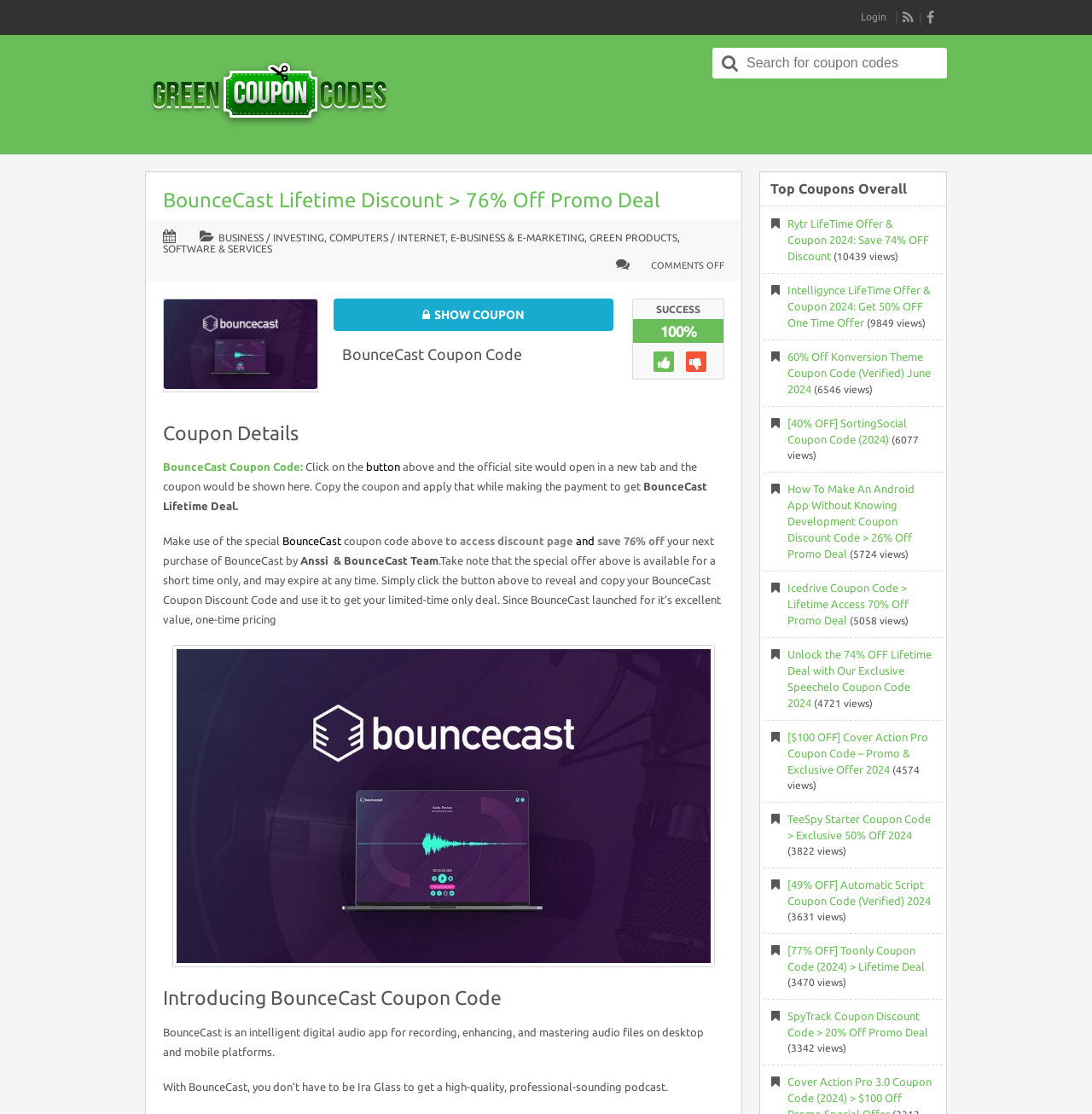Locate the bounding box of the user interface element based on this description: "BounceCast Coupon Code:".

[0.149, 0.414, 0.277, 0.425]